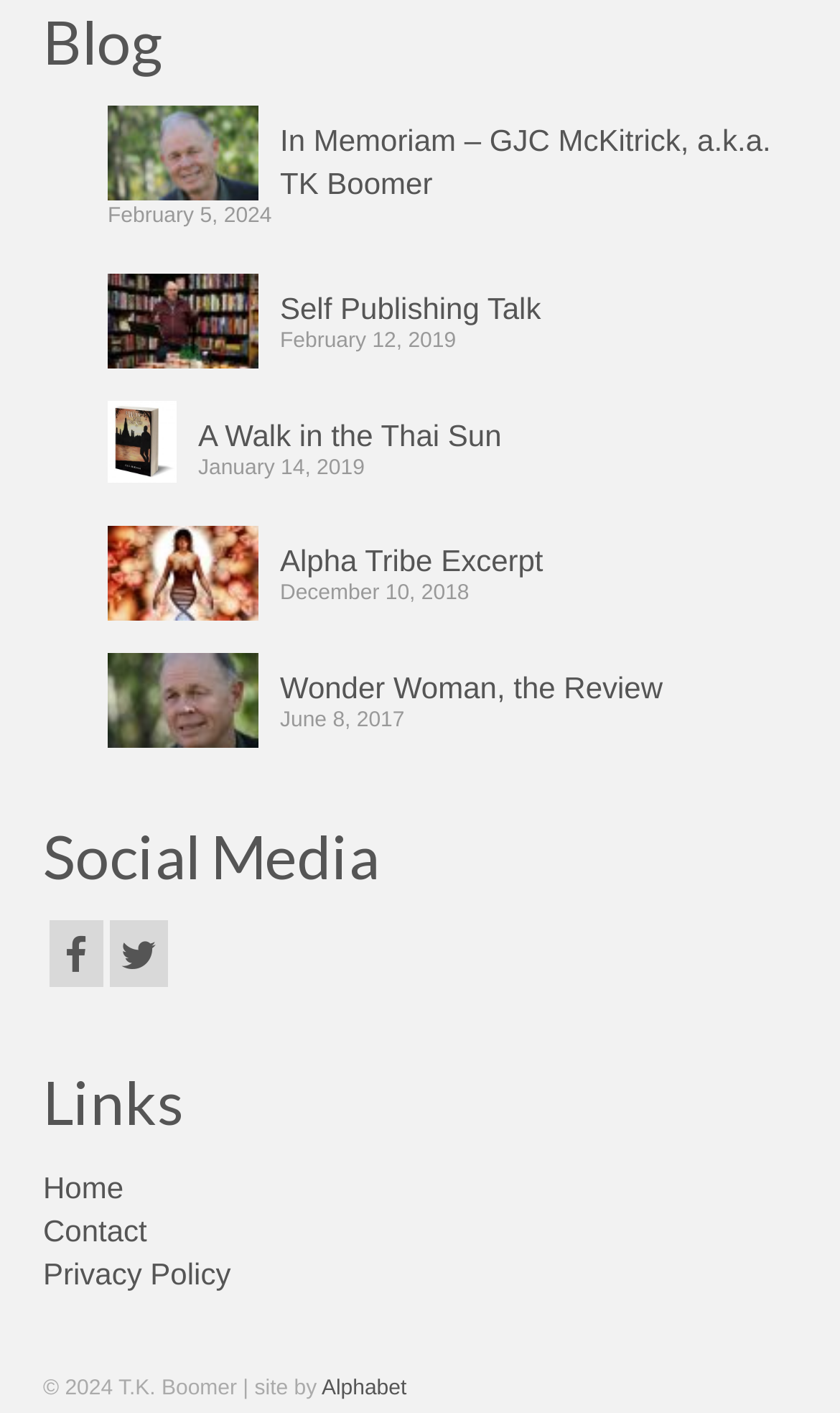Determine the bounding box coordinates of the section I need to click to execute the following instruction: "check Social Media". Provide the coordinates as four float numbers between 0 and 1, i.e., [left, top, right, bottom].

[0.051, 0.575, 0.949, 0.636]